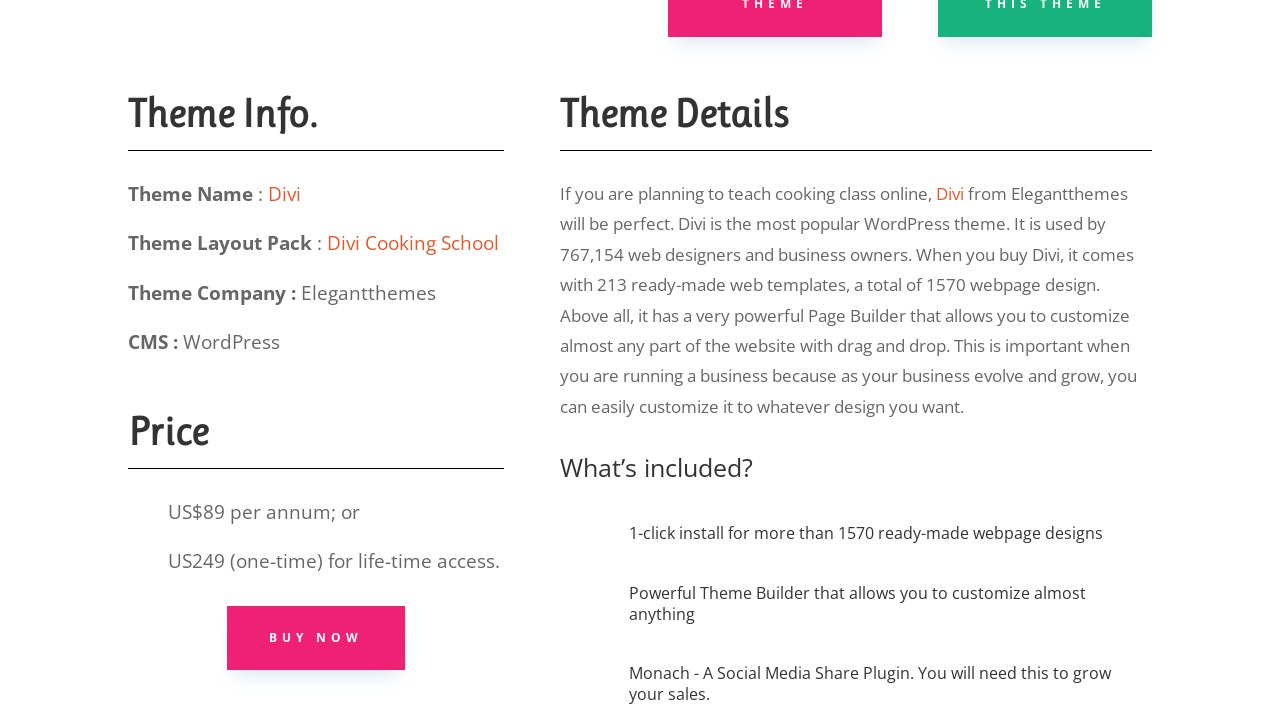Find and provide the bounding box coordinates for the UI element described with: "Divi".

[0.728, 0.256, 0.753, 0.289]